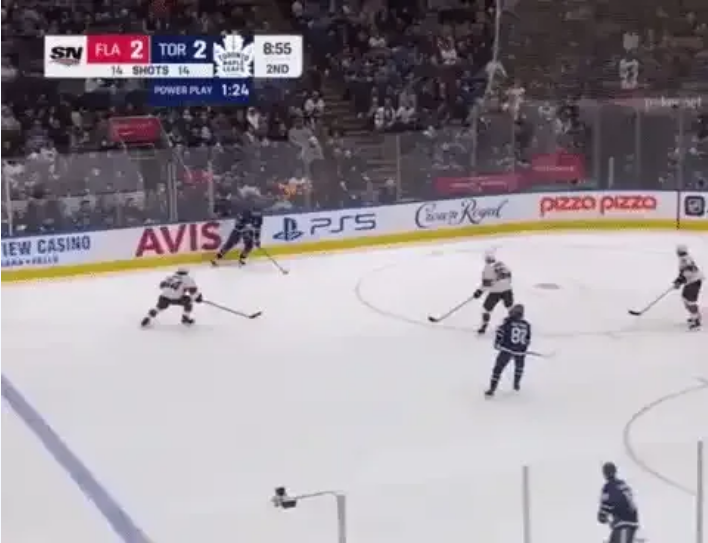Create a detailed narrative that captures the essence of the image.

In this high-stakes moment of a hockey game between the Florida Panthers and Toronto Maple Leafs, the score is tied at 2-2 with 8:55 left in the second period. The game is dynamic, with both teams locked in a fierce battle, evident from the scoreboard displaying shots on goal—14 for each team. The Maple Leafs are on a power play, indicated by the countdown of 1:24 remaining on their advantage.

The scene captures a pivotal play as a Maple Leafs player, positioned on the left side near the boards, maneuvers the puck while facing two defenders from the Panthers. The atmosphere is electric, filled with fans in the stands, hinting at the intensity of the match. Logos and advertisements, including those for Sony PlayStation and local businesses, fill the arena's backdrop, adding to the professional sports ambiance.